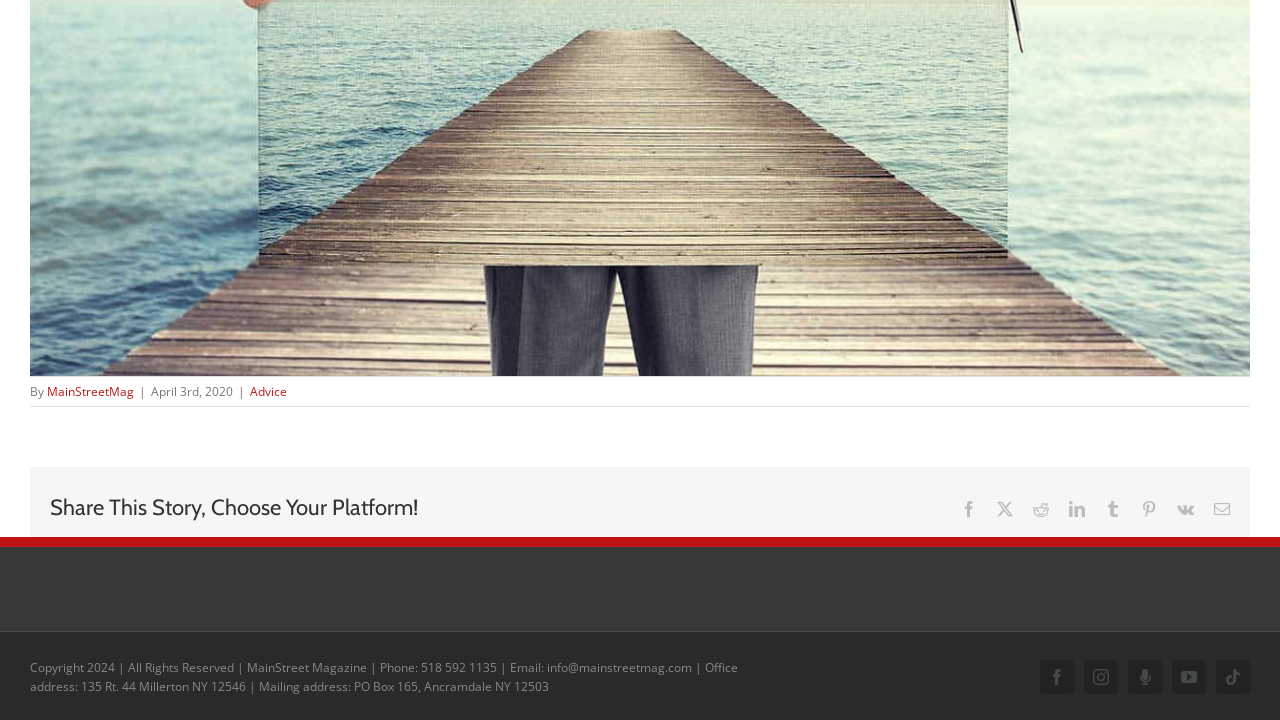Provide the bounding box coordinates of the UI element that matches the description: "Moxie Podcast".

[0.881, 0.917, 0.908, 0.964]